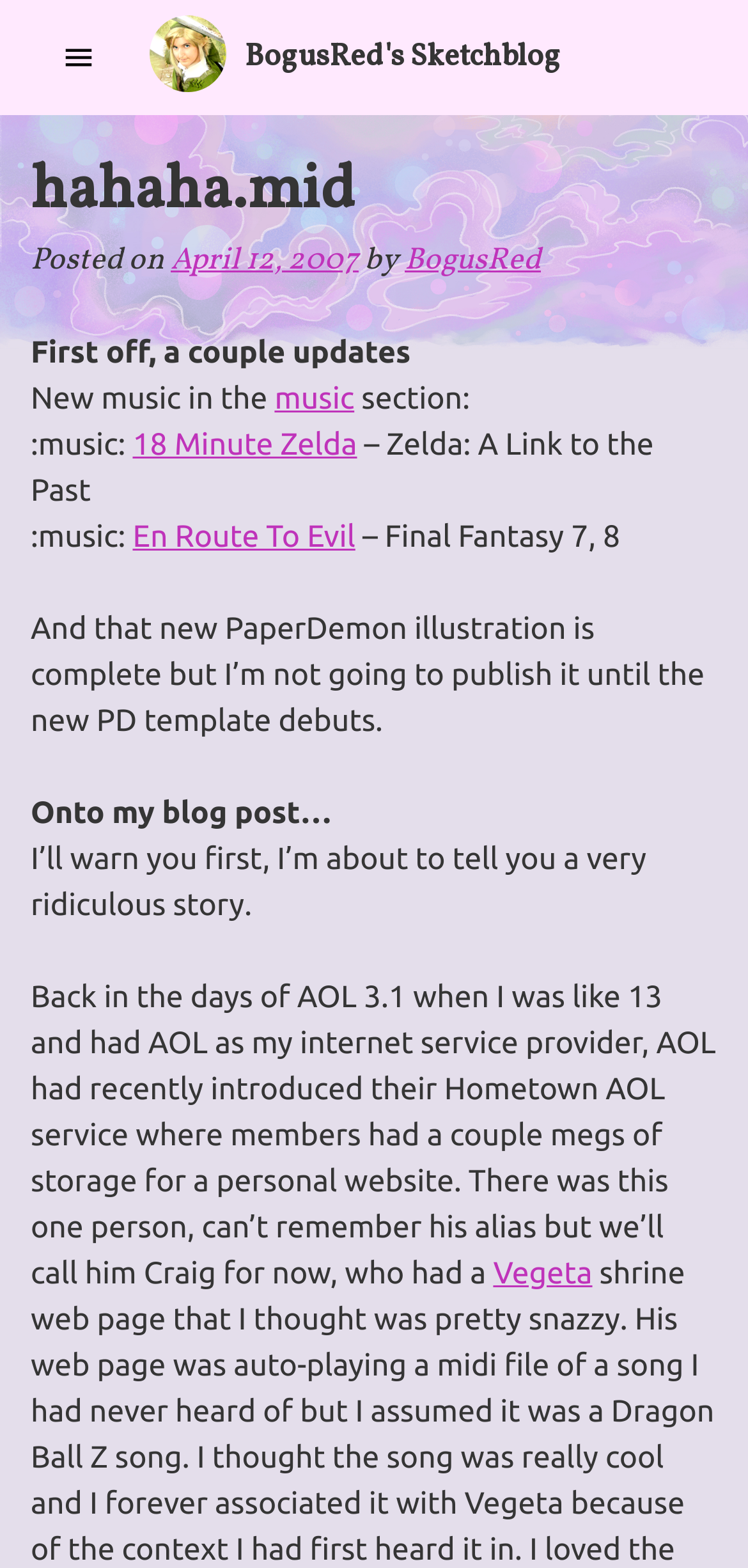Please find the bounding box for the UI component described as follows: "BogusRed's Sketchblog".

[0.327, 0.022, 0.75, 0.051]